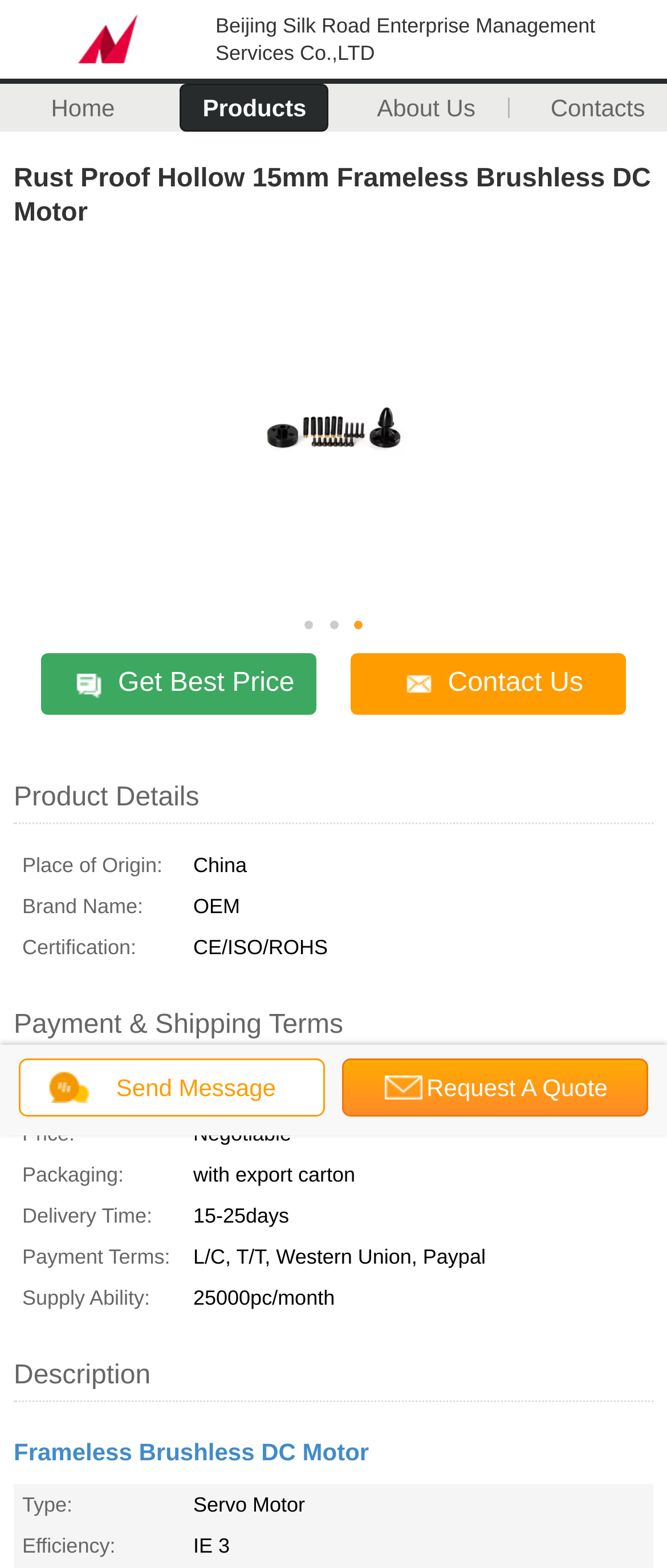What is the delivery time of the motor?
Using the image provided, answer with just one word or phrase.

15-25days